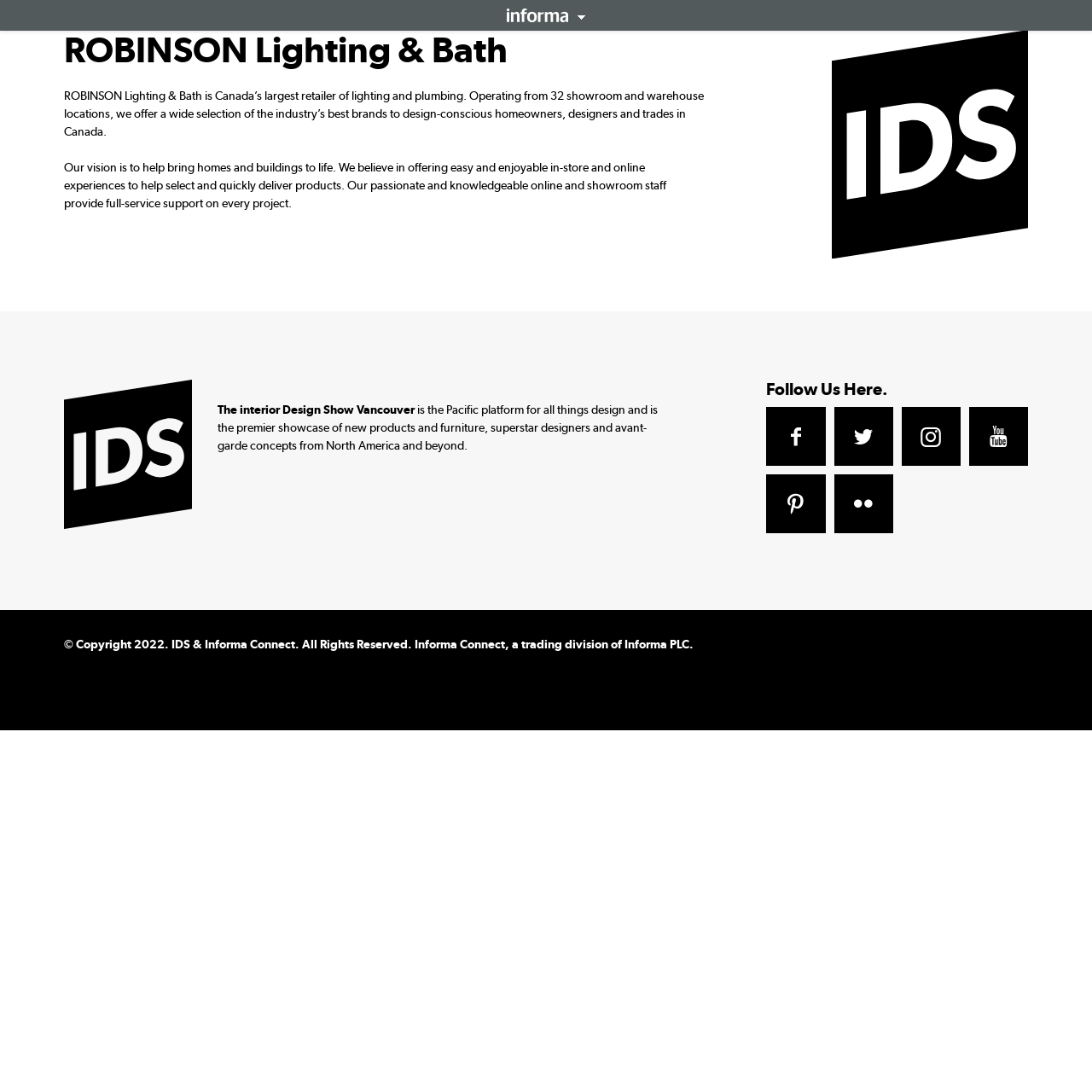What is the name of the company?
Respond with a short answer, either a single word or a phrase, based on the image.

ROBINSON Lighting & Bath